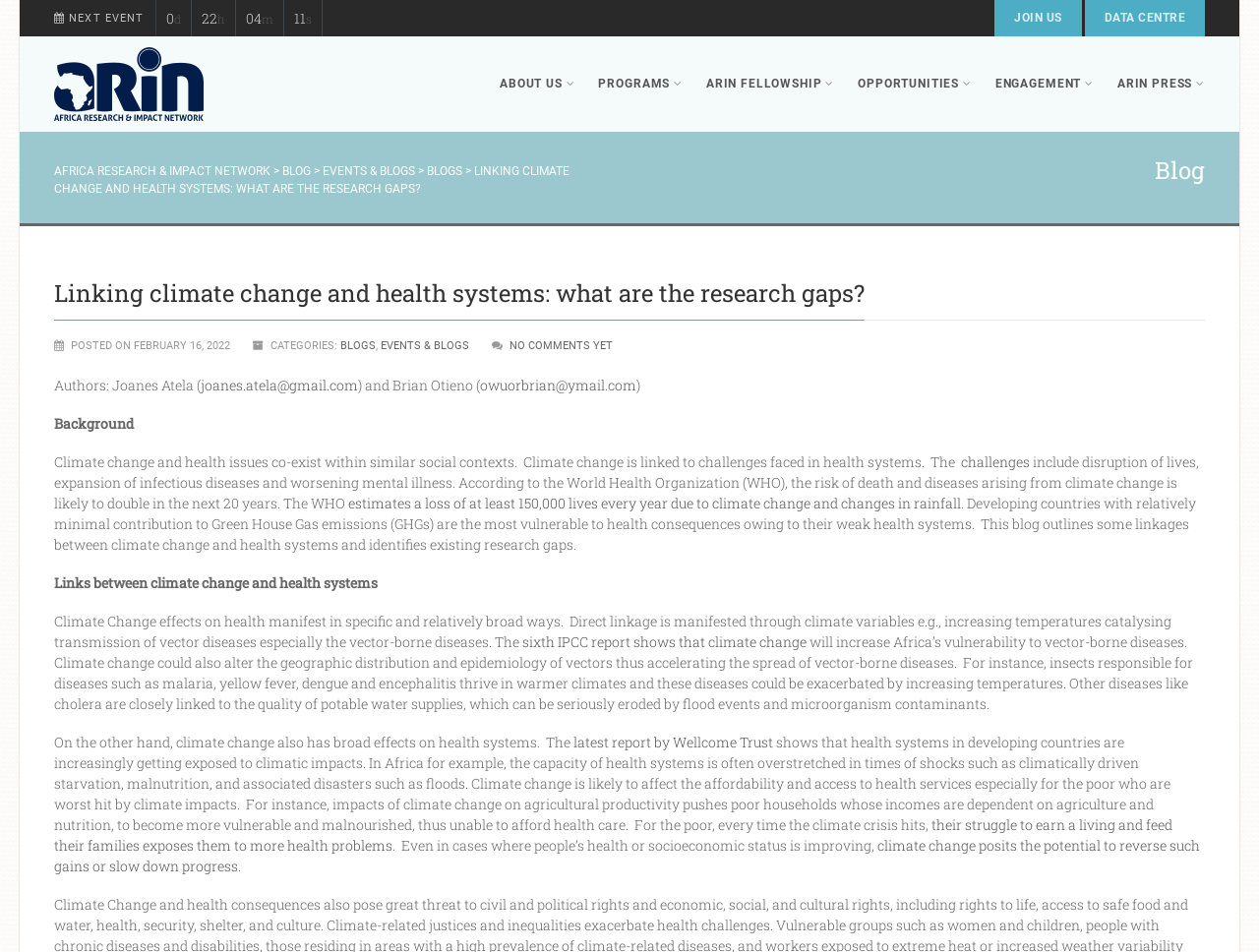What is the topic of the blog post?
Please interpret the details in the image and answer the question thoroughly.

The topic of the blog post can be determined by reading the title of the blog post, which is 'Linking climate change and health systems: what are the research gaps?' This title suggests that the blog post is discussing the relationship between climate change and health systems, and identifying research gaps in this area.